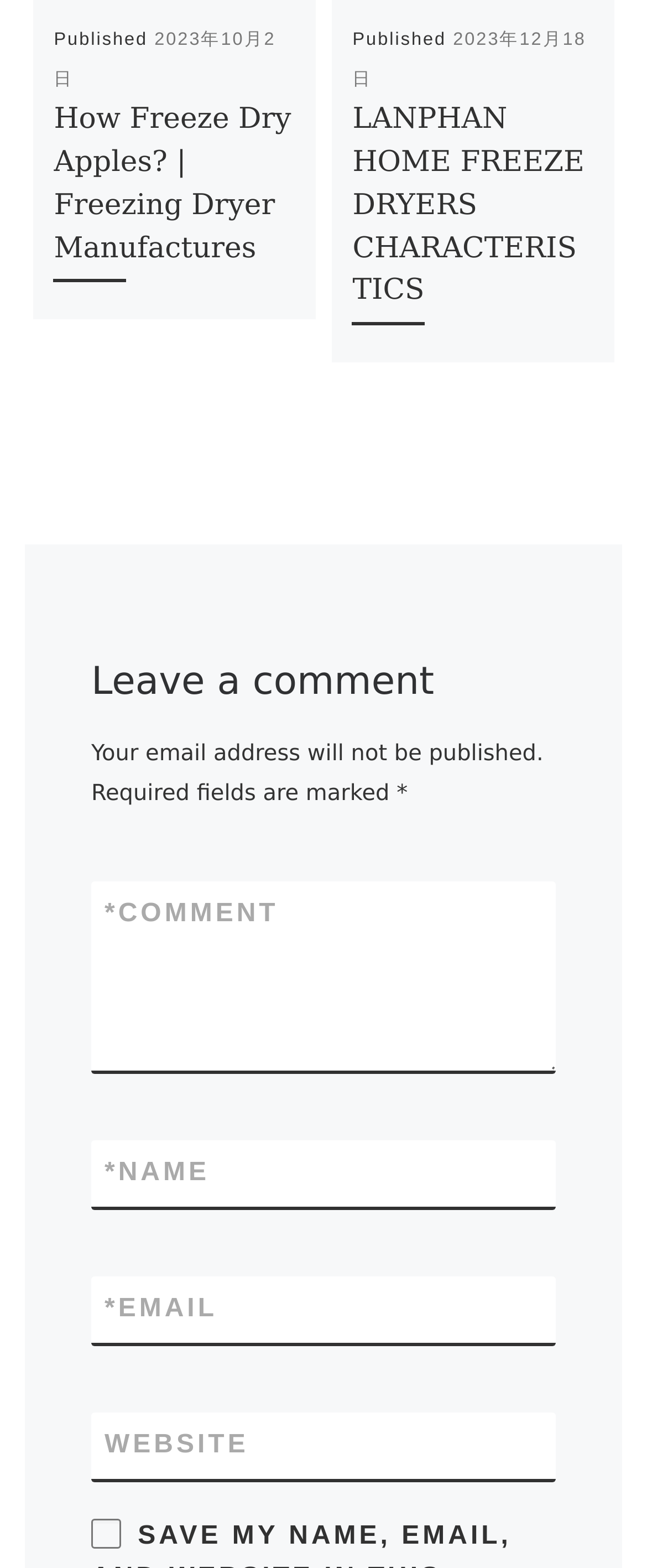Find the bounding box coordinates for the UI element that matches this description: "2023年12月18日".

[0.545, 0.019, 0.906, 0.057]